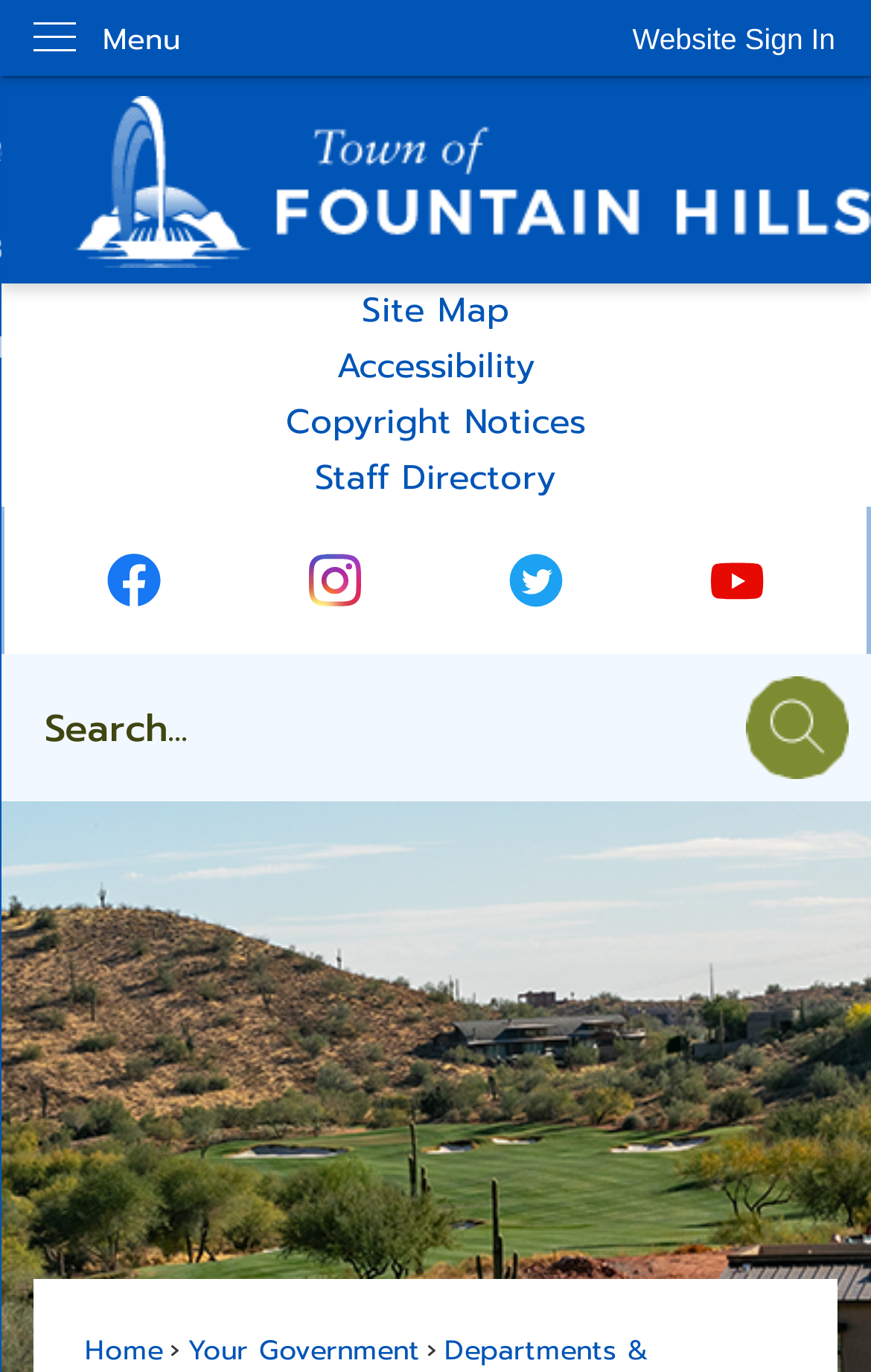Pinpoint the bounding box coordinates of the element that must be clicked to accomplish the following instruction: "Visit the Facebook page". The coordinates should be in the format of four float numbers between 0 and 1, i.e., [left, top, right, bottom].

[0.123, 0.404, 0.184, 0.443]